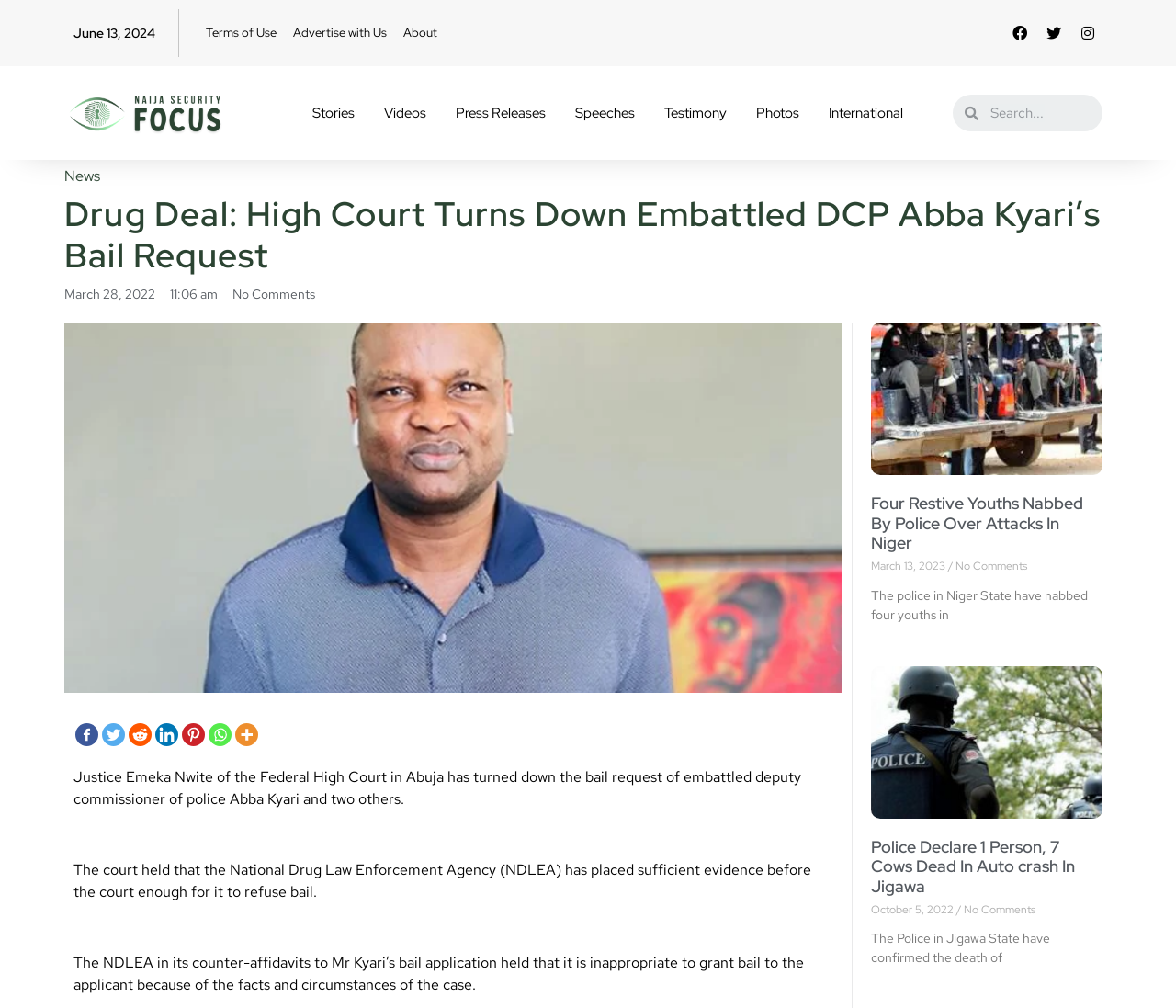Offer an extensive depiction of the webpage and its key elements.

This webpage appears to be a news article page. At the top, there is a date "June 13, 2024" and a set of links to "Terms of Use", "Advertise with Us", and "About". Below these links, there are social media icons for Facebook, Twitter, and others. 

On the left side, there is a menu with links to "Stories", "Videos", "Press Releases", "Speeches", "Testimony", "Photos", and "International". 

The main content of the page is an article with the title "Drug Deal: High Court Turns Down Embattled DCP Abba Kyari's Bail Request". Below the title, there is a link to "March 28, 2022" and a timestamp "11:06 am". The article's content is divided into several paragraphs, describing the court's decision to deny bail to Abba Kyari and two others.

On the right side, there is a search bar with a searchbox labeled "Search". Below the search bar, there is a link to "News". 

Further down the page, there are two more news articles. The first article has the title "Four Restive Youths Nabbed By Police Over Attacks In Niger" and a date "March 13, 2023". The second article has the title "Police Declare 1 Person, 7 Cows Dead In Auto crash In Jigawa" and a date "October 5, 2022". Each article has a brief summary and a link to read more. 

At the bottom of the page, there are social media icons again, and a "More" link with a dropdown menu.